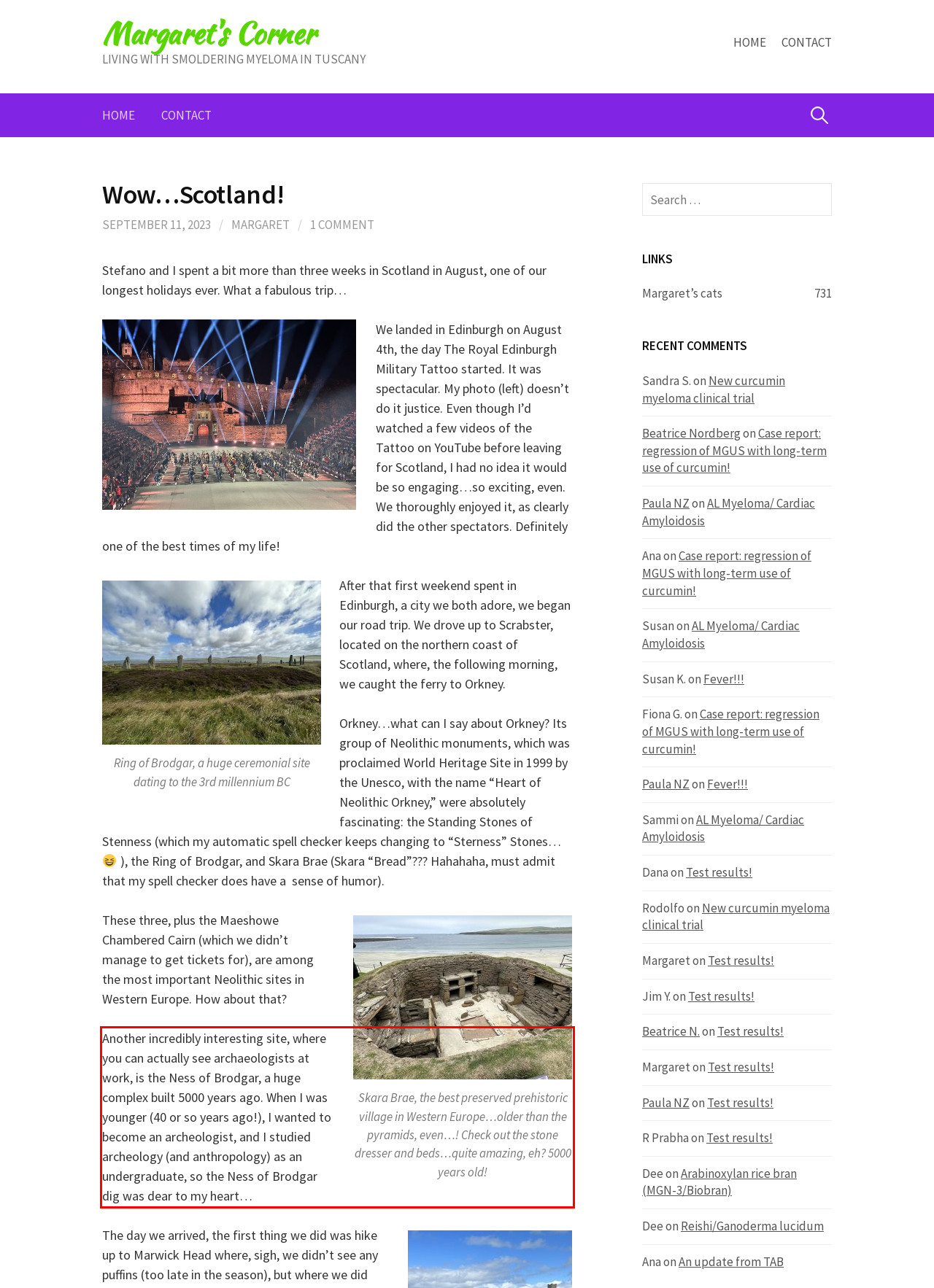You have a screenshot of a webpage with a UI element highlighted by a red bounding box. Use OCR to obtain the text within this highlighted area.

Another incredibly interesting site, where you can actually see archaeologists at work, is the Ness of Brodgar, a huge complex built 5000 years ago. When I was younger (40 or so years ago!), I wanted to become an archeologist, and I studied archeology (and anthropology) as an undergraduate, so the Ness of Brodgar dig was dear to my heart…